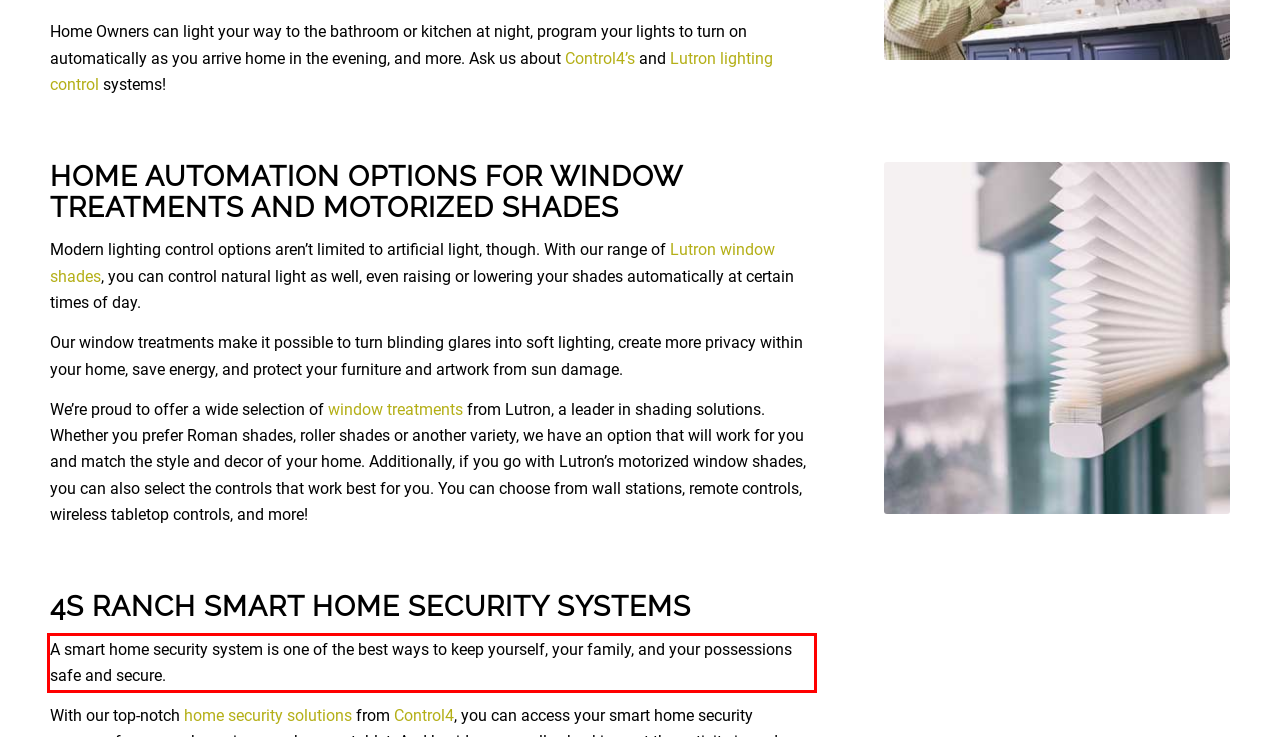Your task is to recognize and extract the text content from the UI element enclosed in the red bounding box on the webpage screenshot.

A smart home security system is one of the best ways to keep yourself, your family, and your possessions safe and secure.